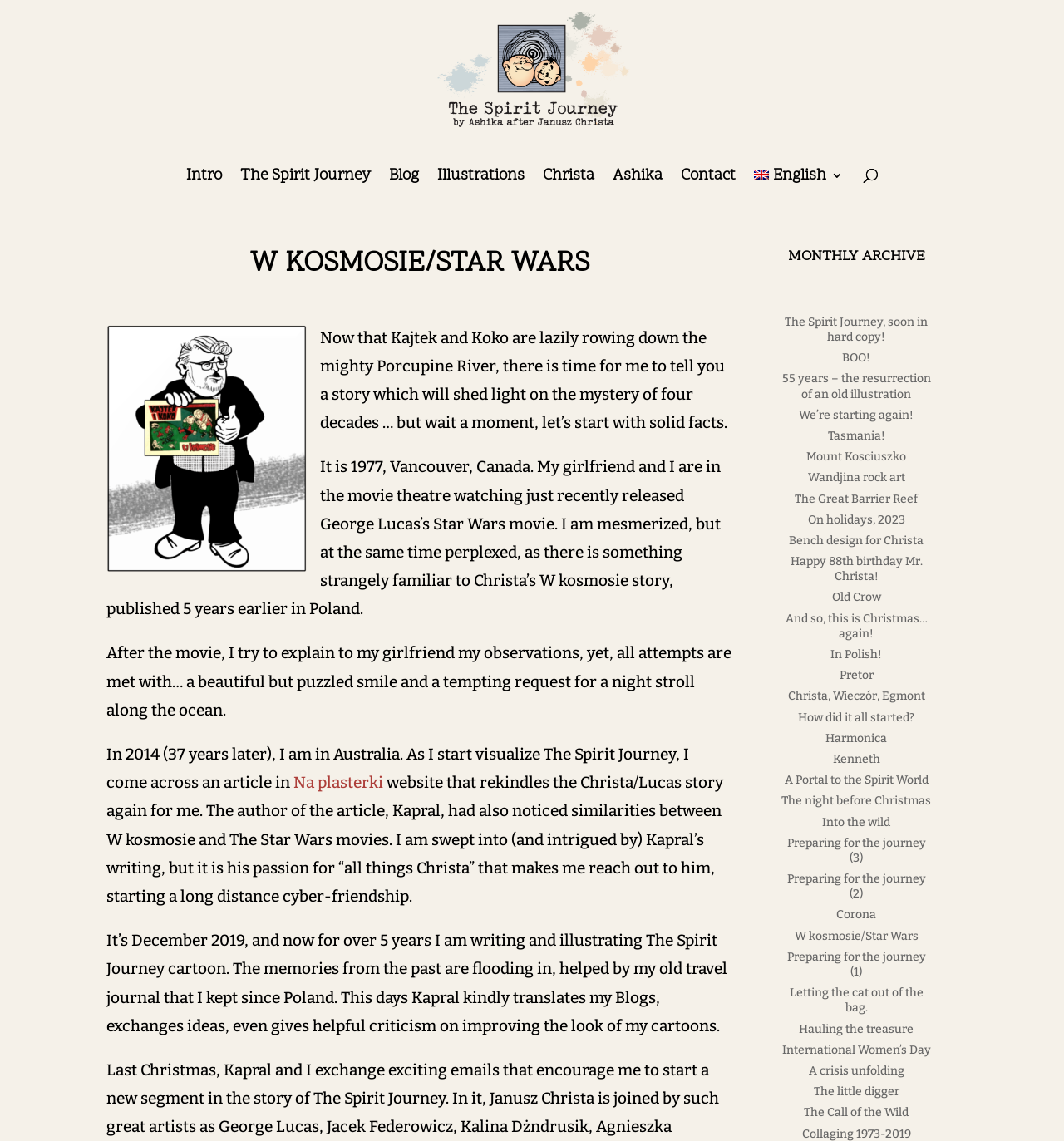What is the name of the river where Kajtek and Koko are rowing?
Please use the image to provide an in-depth answer to the question.

The text states 'Now that Kajtek and Koko are lazily rowing down the mighty Porcupine River, there is time for me to tell you a story...' The Porcupine River is where Kajtek and Koko are rowing.